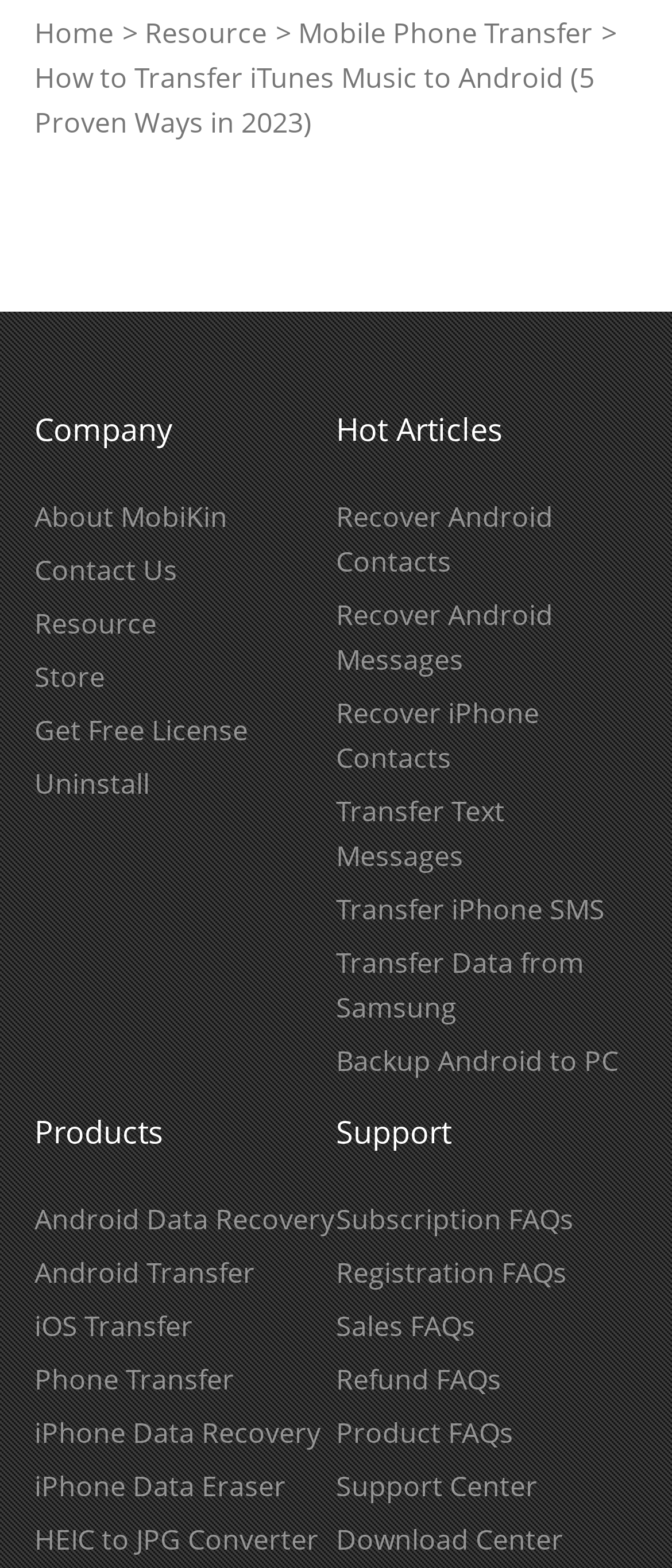Specify the bounding box coordinates of the element's region that should be clicked to achieve the following instruction: "Go to Resource". The bounding box coordinates consist of four float numbers between 0 and 1, in the format [left, top, right, bottom].

[0.215, 0.009, 0.397, 0.033]